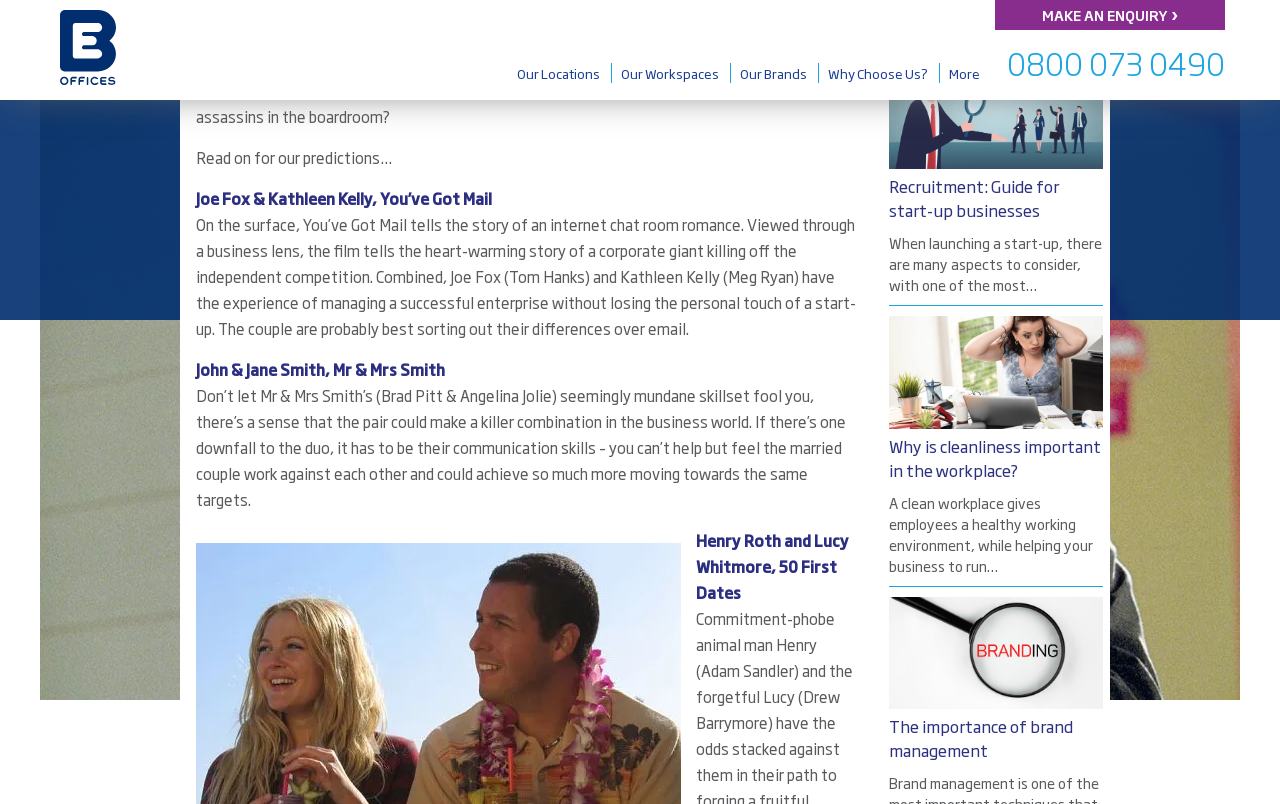Kindly determine the bounding box coordinates of the area that needs to be clicked to fulfill this instruction: "Contact us".

[0.234, 0.306, 0.341, 0.353]